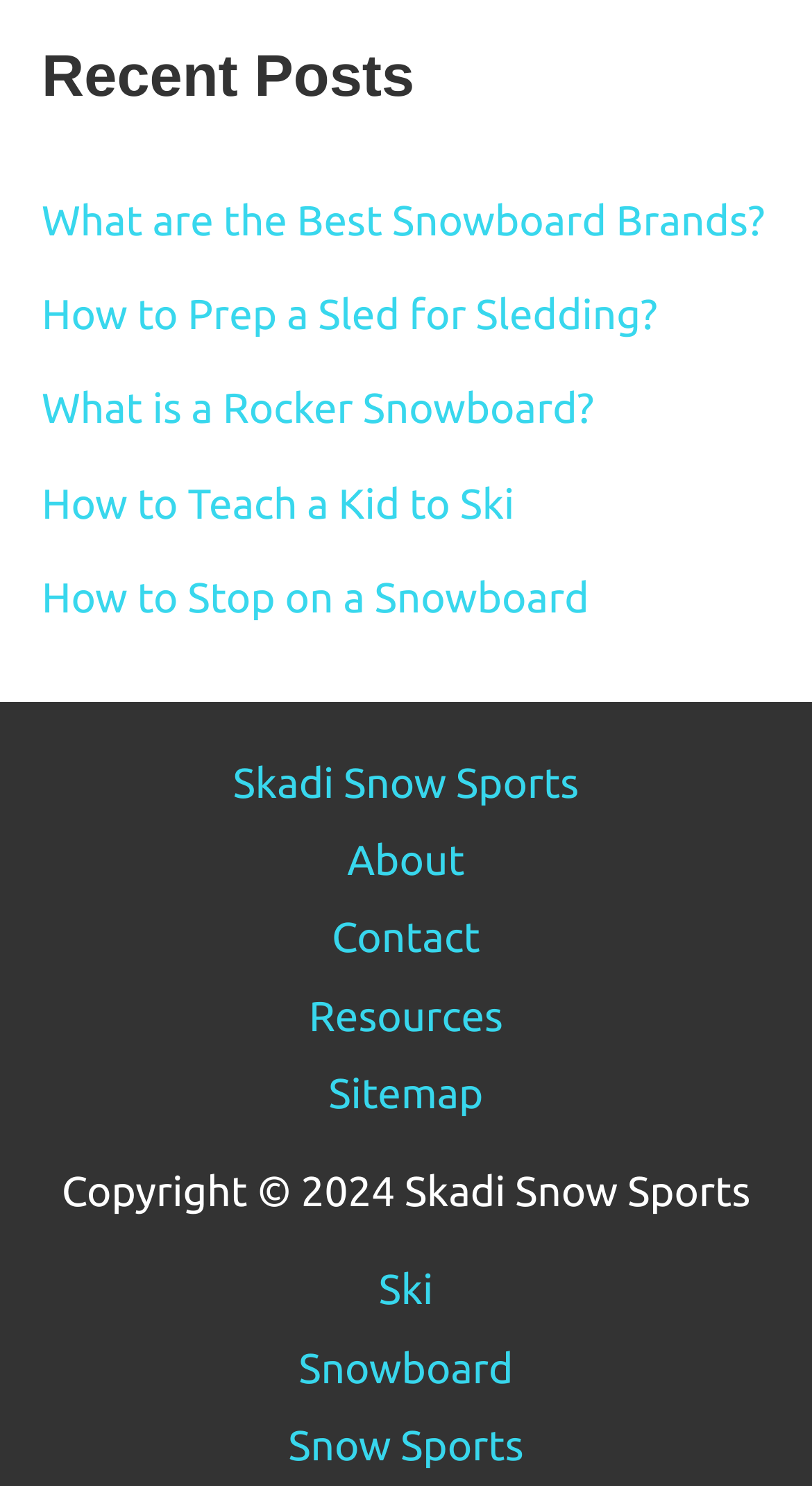Pinpoint the bounding box coordinates of the clickable area needed to execute the instruction: "Open search". The coordinates should be specified as four float numbers between 0 and 1, i.e., [left, top, right, bottom].

None